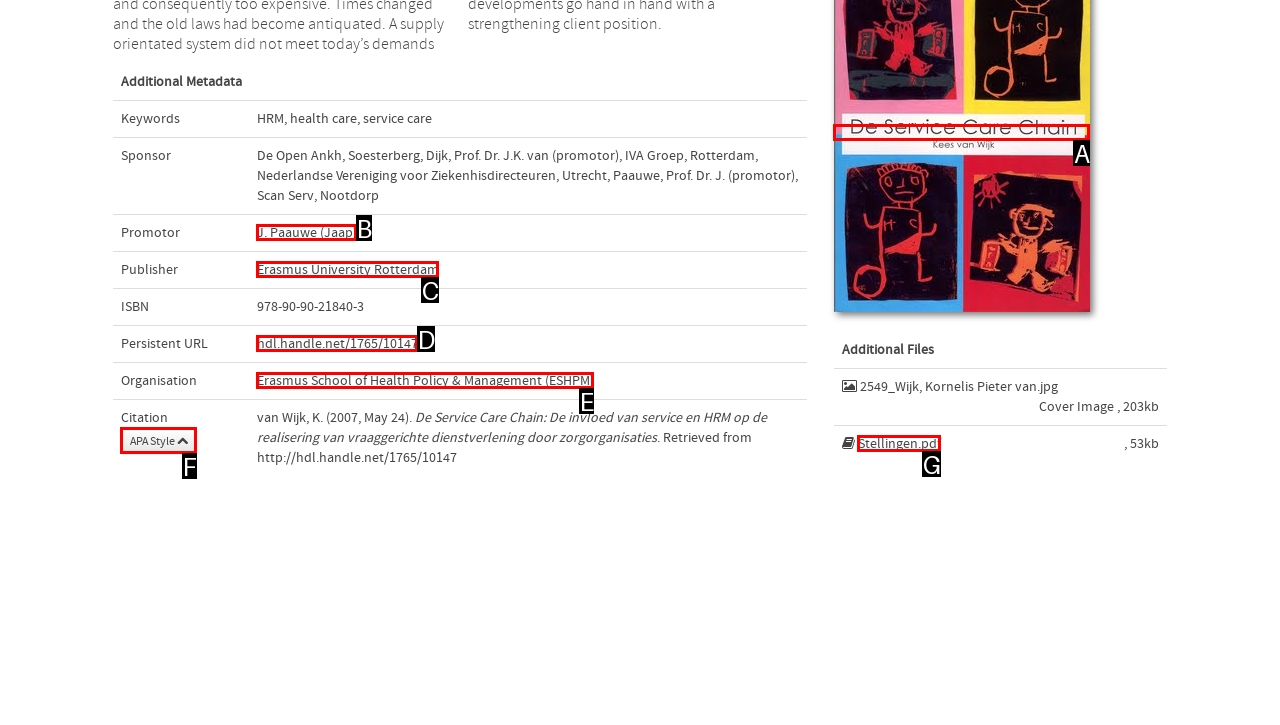Match the description: J. Paauwe (Jaap) to the correct HTML element. Provide the letter of your choice from the given options.

B